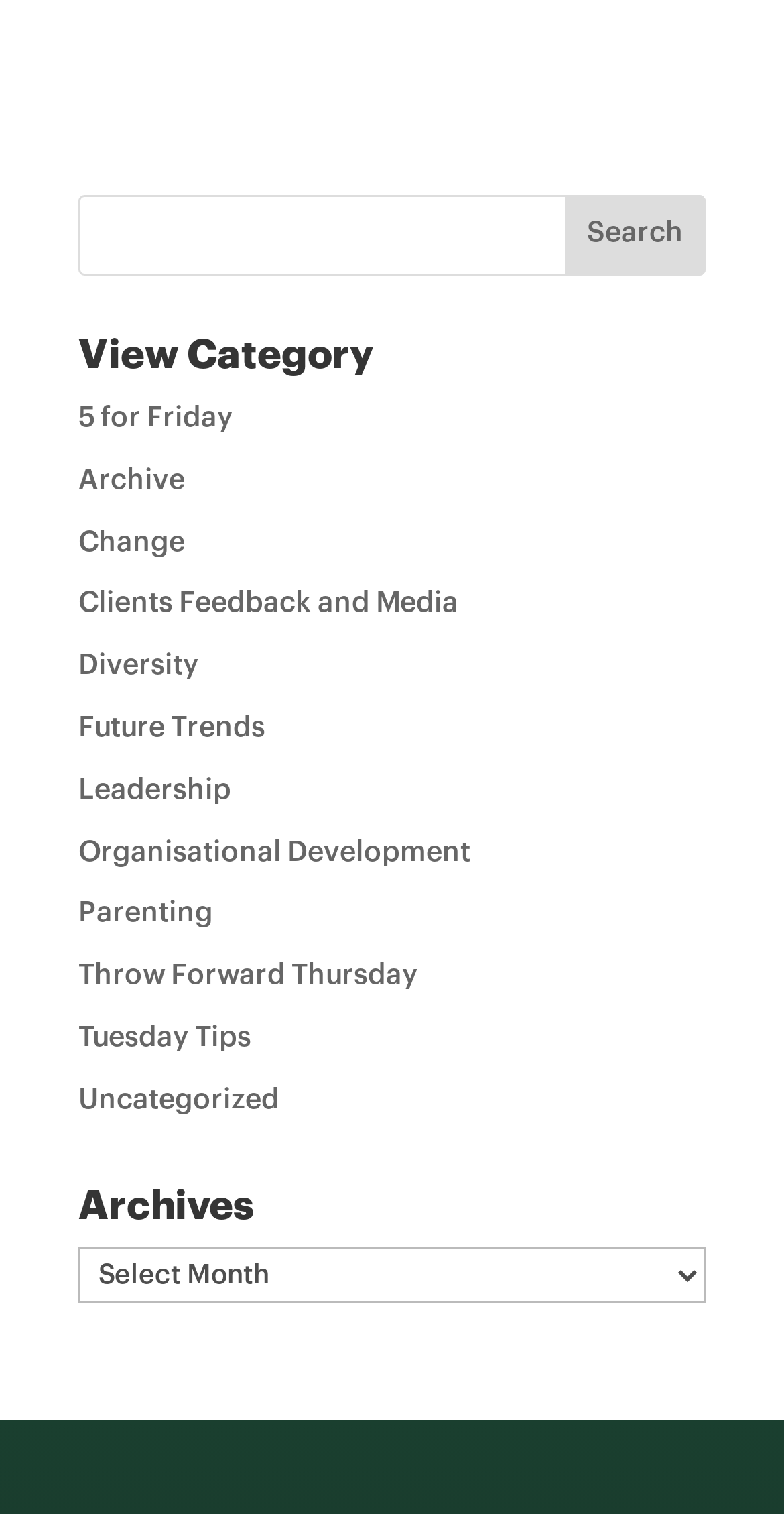Respond to the question below with a single word or phrase: What is the name of the last link under the 'View Category' heading?

Uncategorized